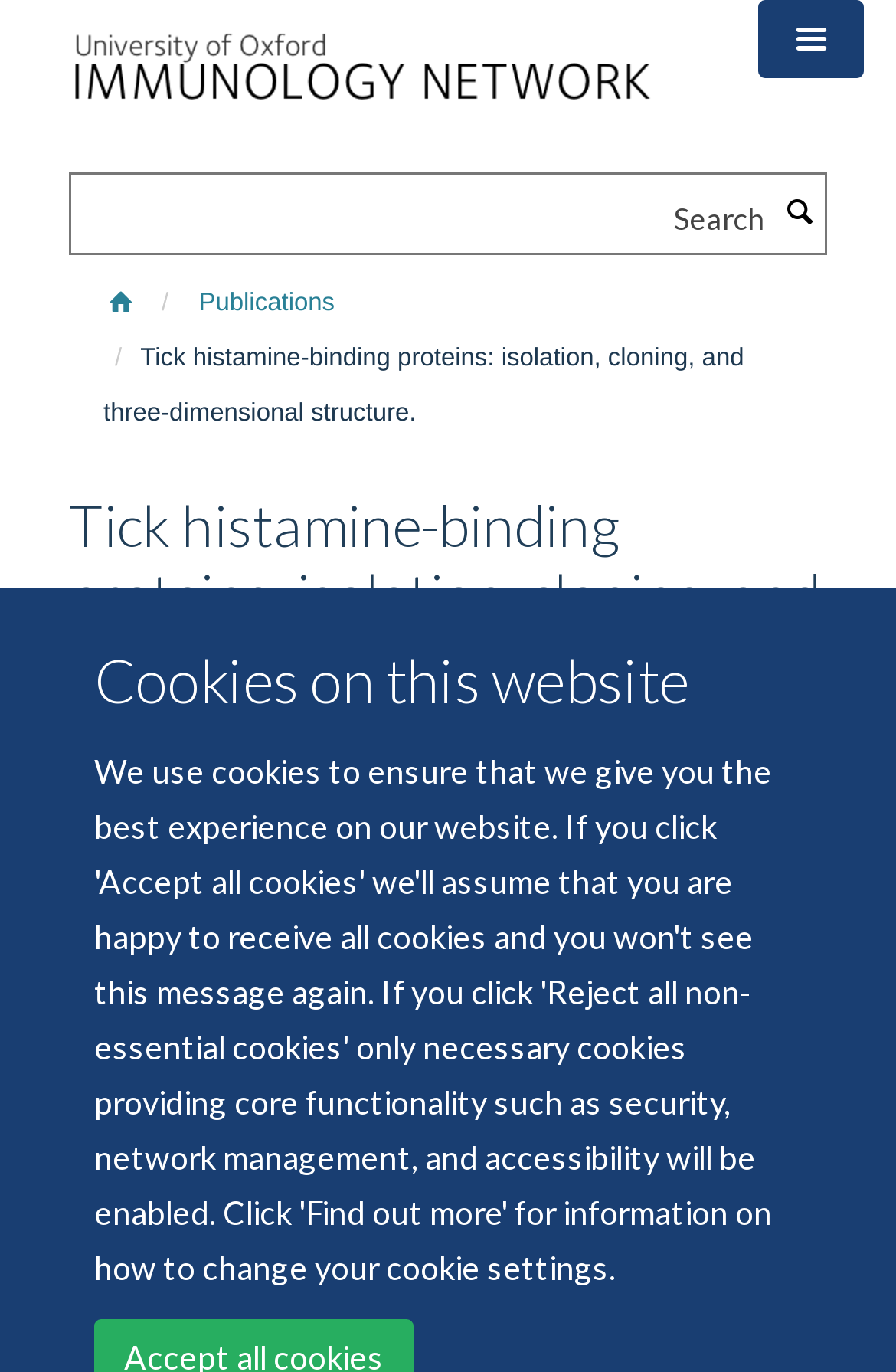What is the purpose of the textbox?
Using the image as a reference, answer with just one word or a short phrase.

Search